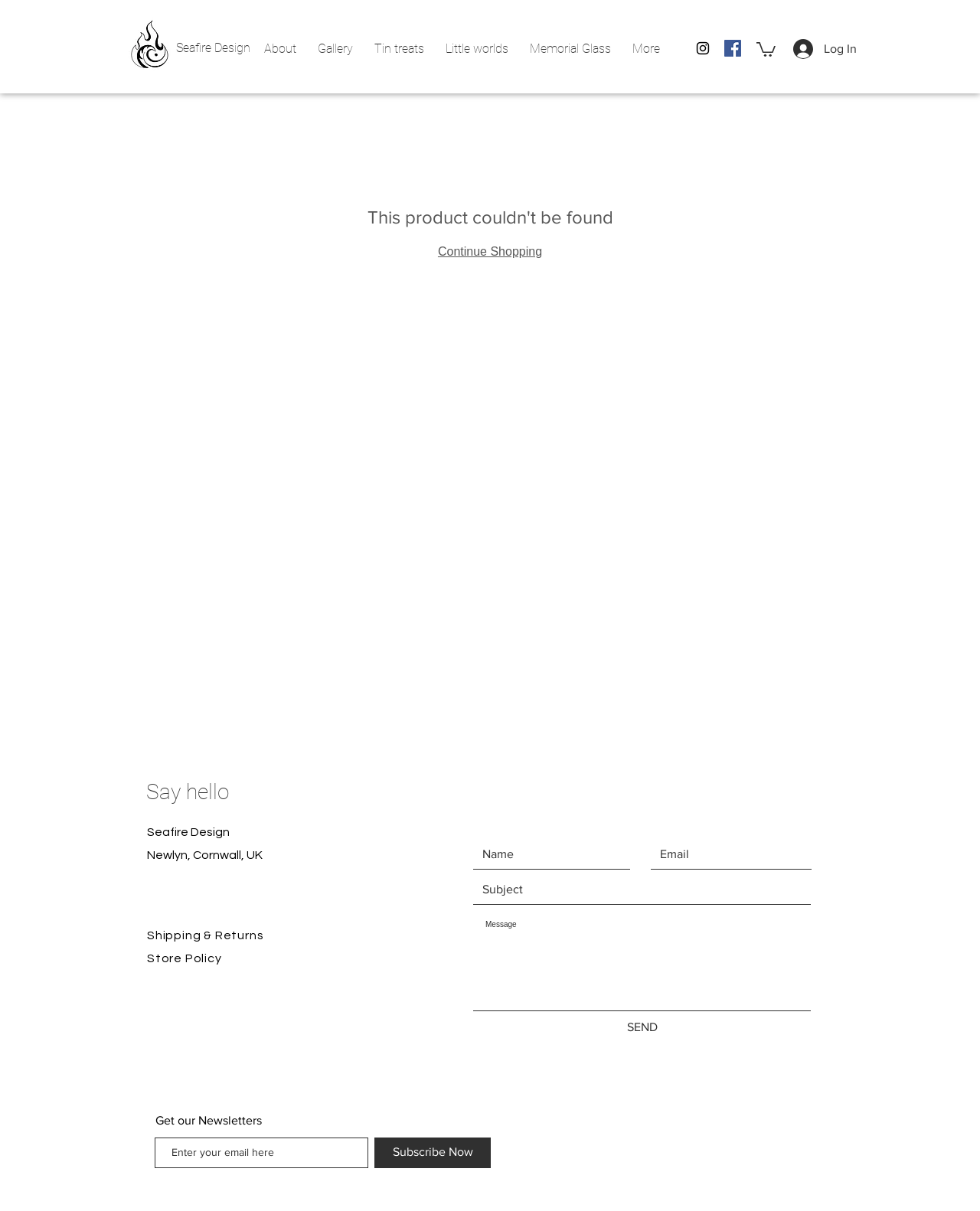Provide an in-depth caption for the elements present on the webpage.

The webpage is a product page for Seafire Design. At the top left, there is a logo of Seafire Design, which is an image linked to the website's homepage. Next to the logo, there is a link to the website's homepage with the text "Seafire Design". 

On the top navigation bar, there are several links: "About", "Gallery", "Tin treats", "Little worlds", "Memorial Glass", and "More". 

To the right of the navigation bar, there is a social bar with links to Instagram and Facebook, each represented by an icon. 

Further to the right, there are two buttons: a login button and a button with no text. 

The main content of the page is divided into several sections. The first section has a heading "Say hello" and a subheading "Seafire Design" with the location "Newlyn, Cornwall, UK" written below. 

Below this section, there is a contact form with fields for name, email, subject, and message. The form has a "SEND" button. 

On the left side of the contact form, there are two links: "Shipping & Returns" and "Store Policy". 

At the bottom of the page, there is a section with a heading "Get our Newsletters" and a field to enter an email address. This section has a "Subscribe Now" button.